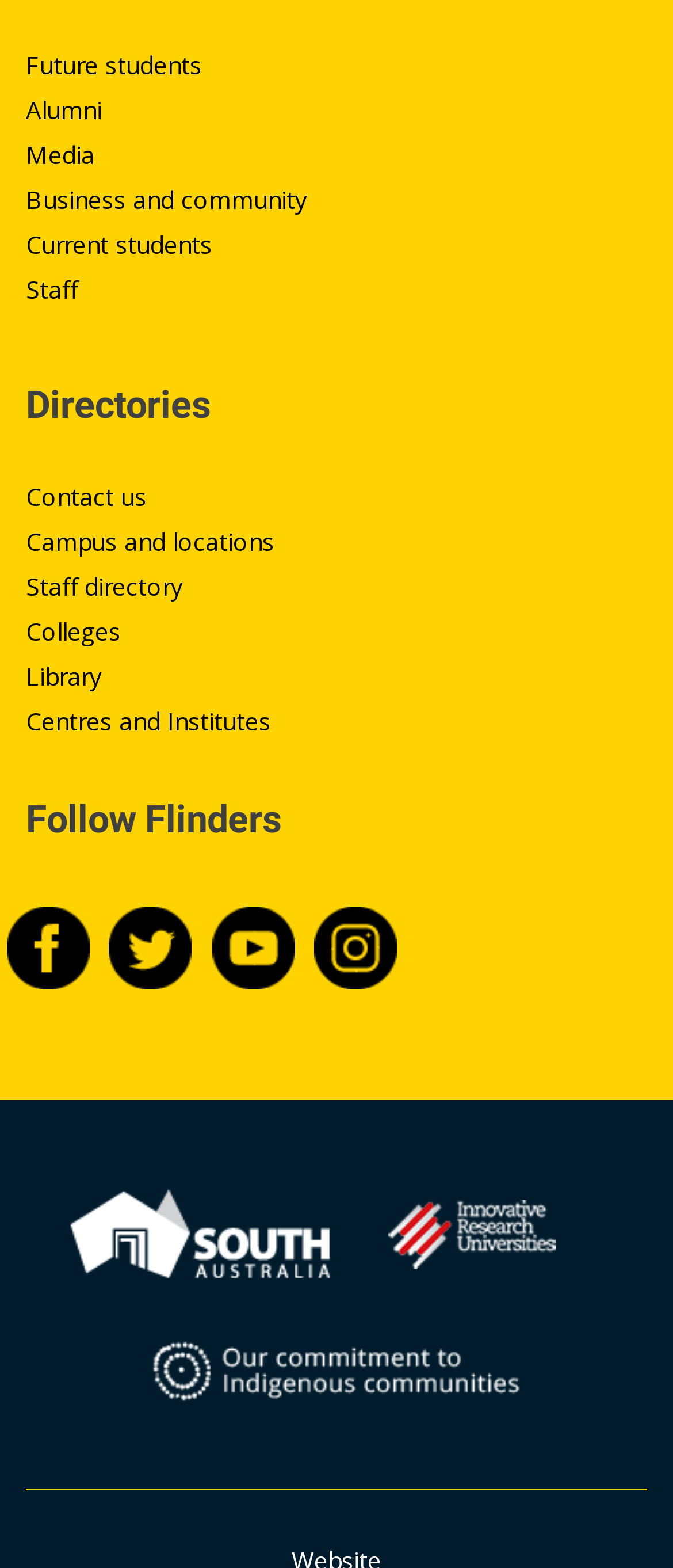Give a succinct answer to this question in a single word or phrase: 
What is the last link on the webpage?

Indigenous communities